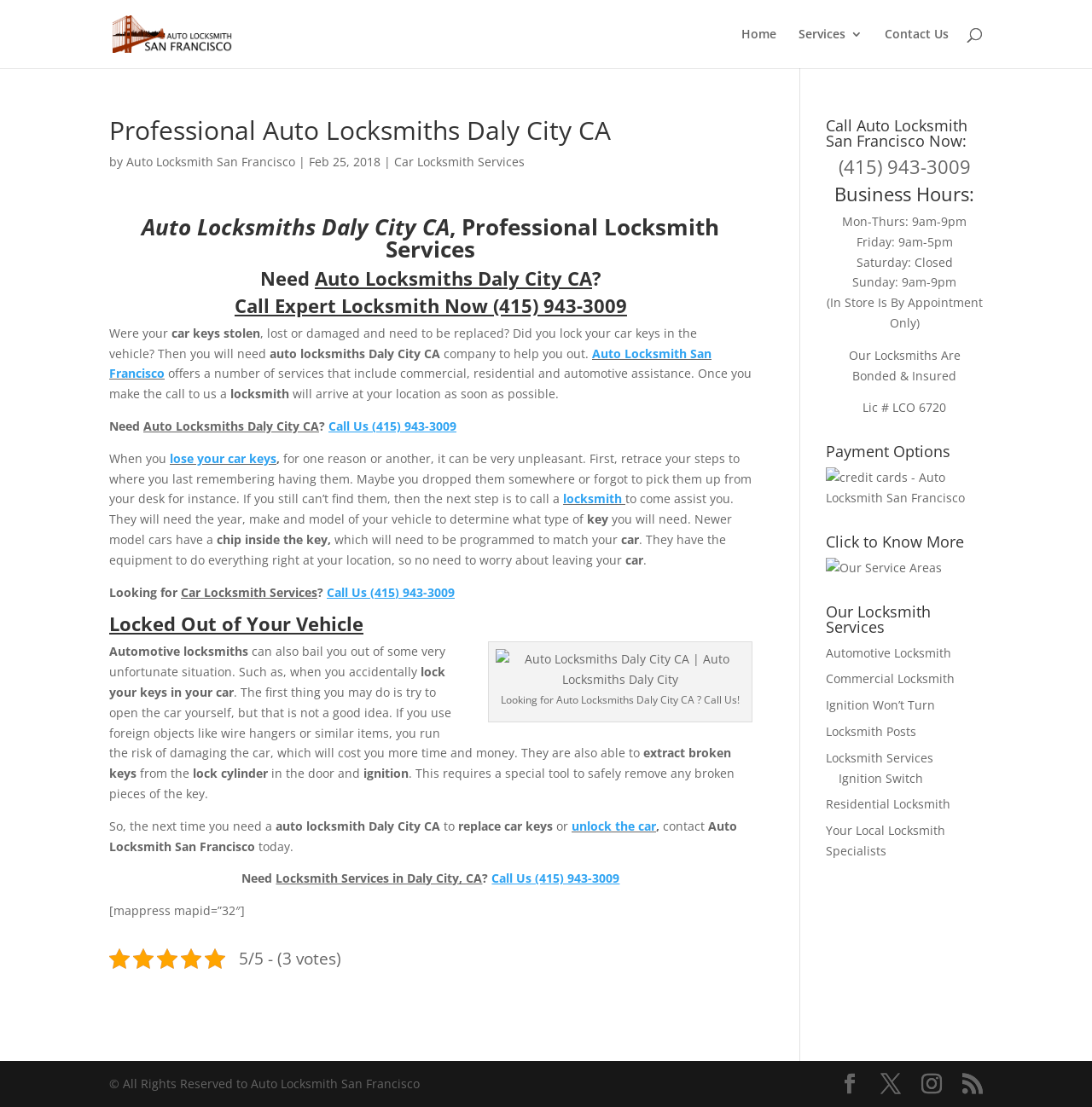Specify the bounding box coordinates of the element's region that should be clicked to achieve the following instruction: "Click on 'Car Locksmith Services'". The bounding box coordinates consist of four float numbers between 0 and 1, in the format [left, top, right, bottom].

[0.361, 0.139, 0.48, 0.153]